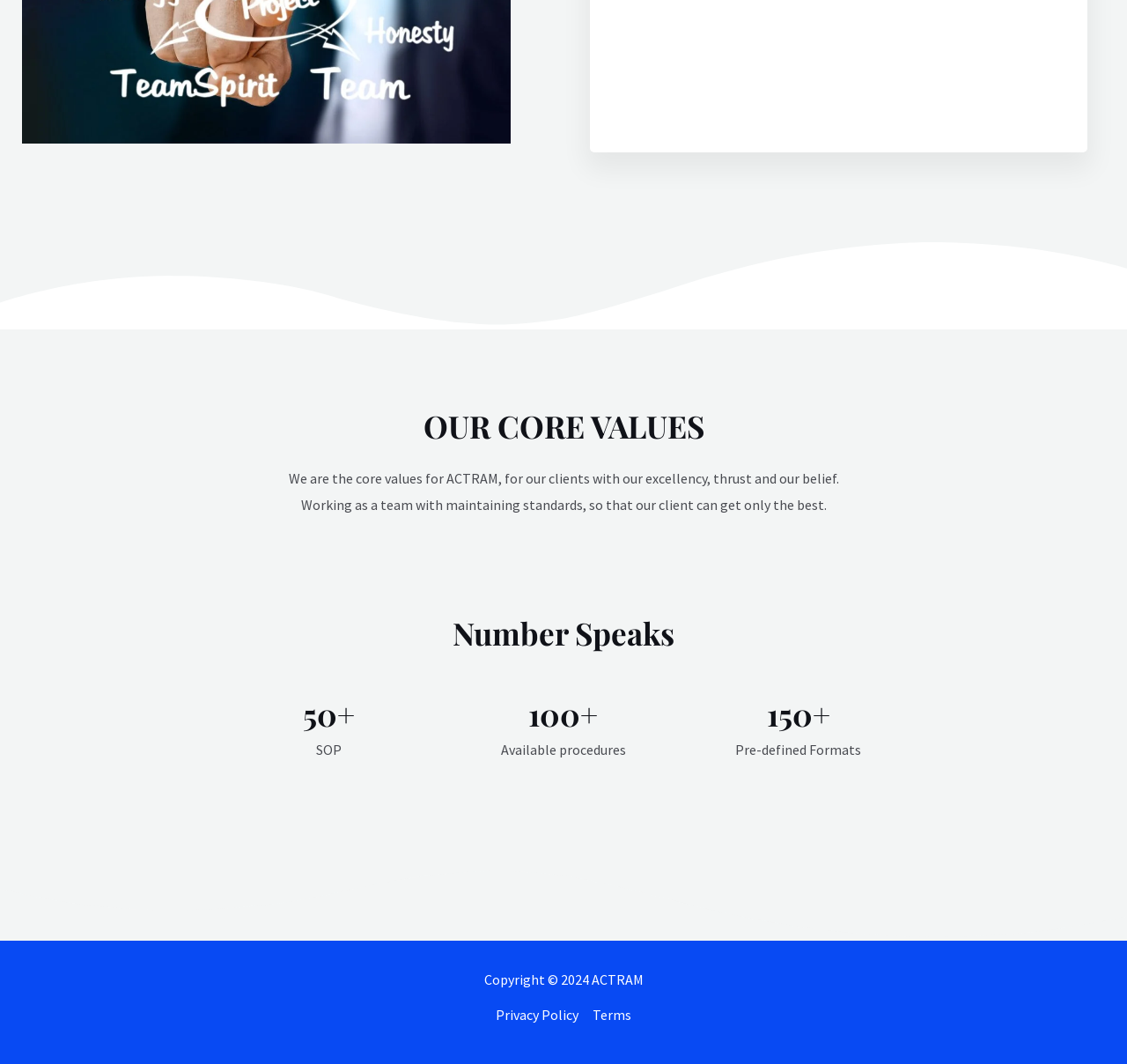What are the core values of ACTRAM? Please answer the question using a single word or phrase based on the image.

Excellency, thrust, and belief